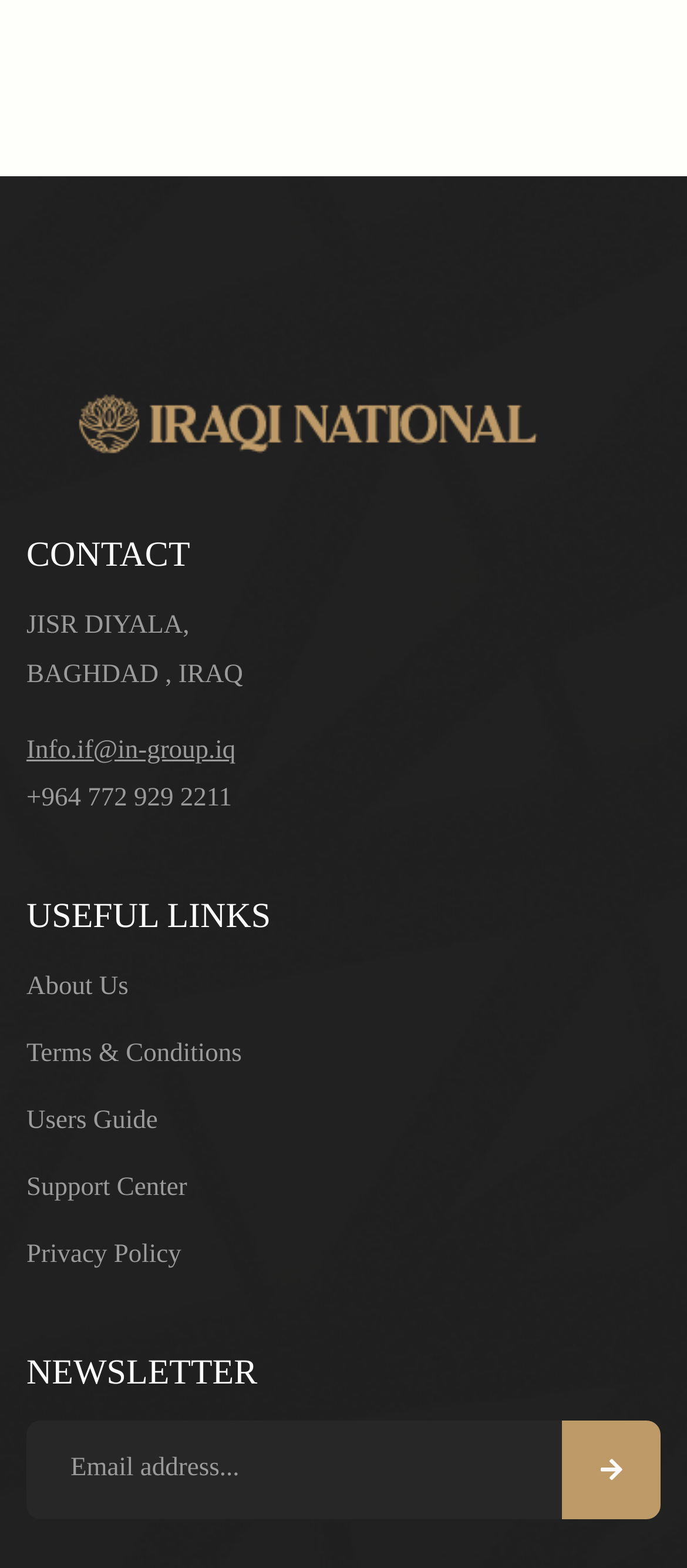Extract the bounding box coordinates for the described element: "Info.if@in-group.iq". The coordinates should be represented as four float numbers between 0 and 1: [left, top, right, bottom].

[0.038, 0.469, 0.343, 0.487]